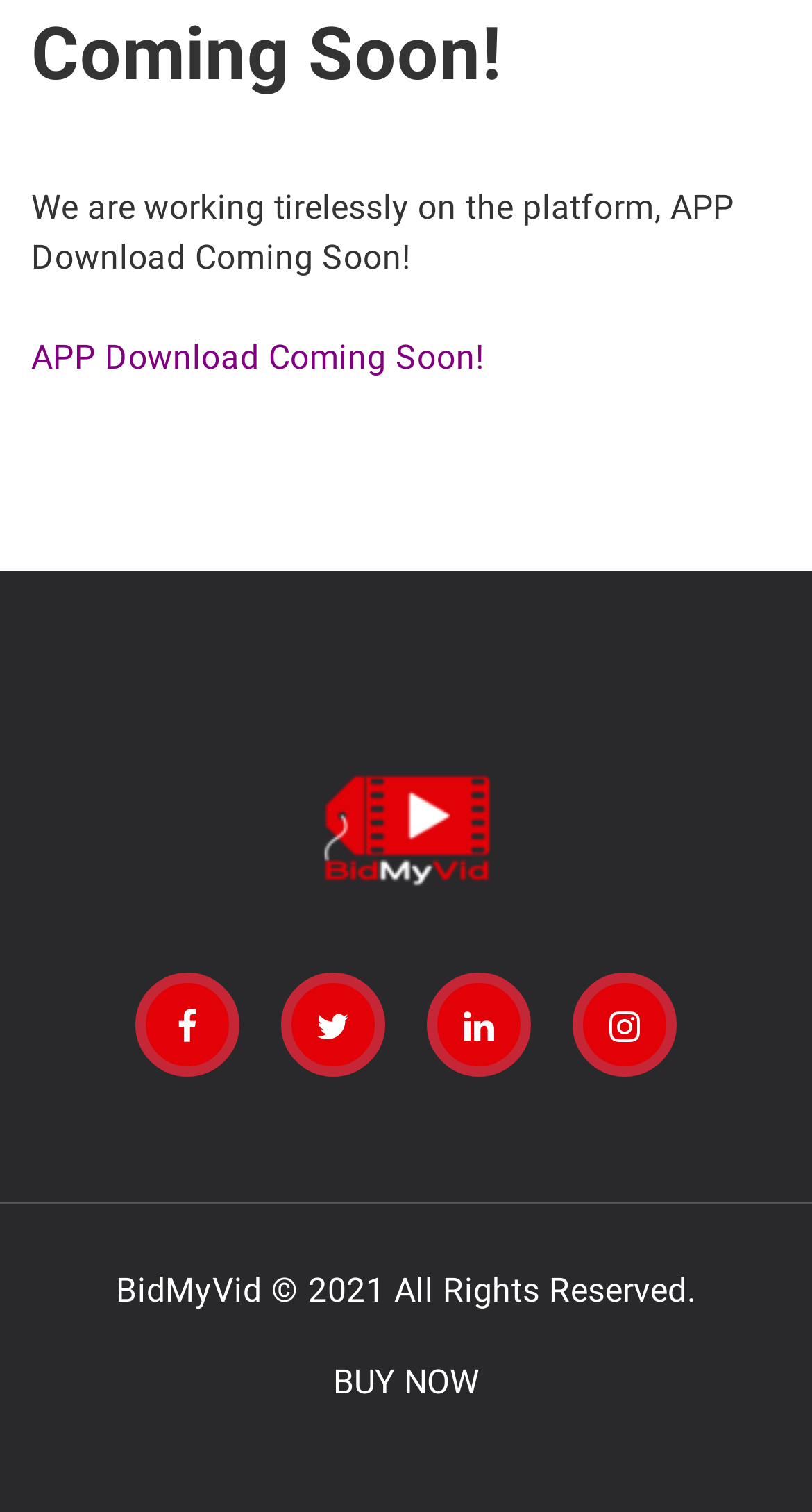Provide a single word or phrase to answer the given question: 
What is the text of the button above the contentinfo section?

APP Download Coming Soon!